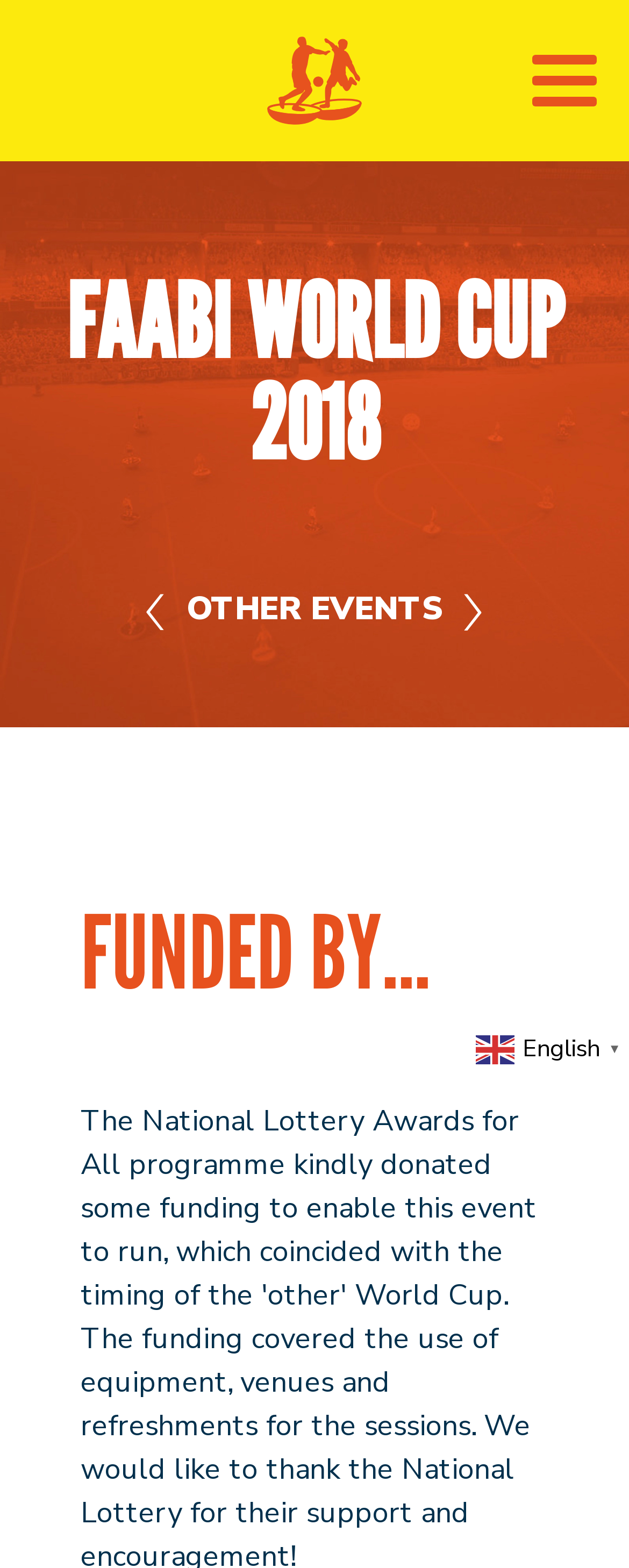What is funded by...
Please use the image to deliver a detailed and complete answer.

The webpage mentions 'FUNDED BY...' but does not specify who or what is funding it, so the answer is unknown.